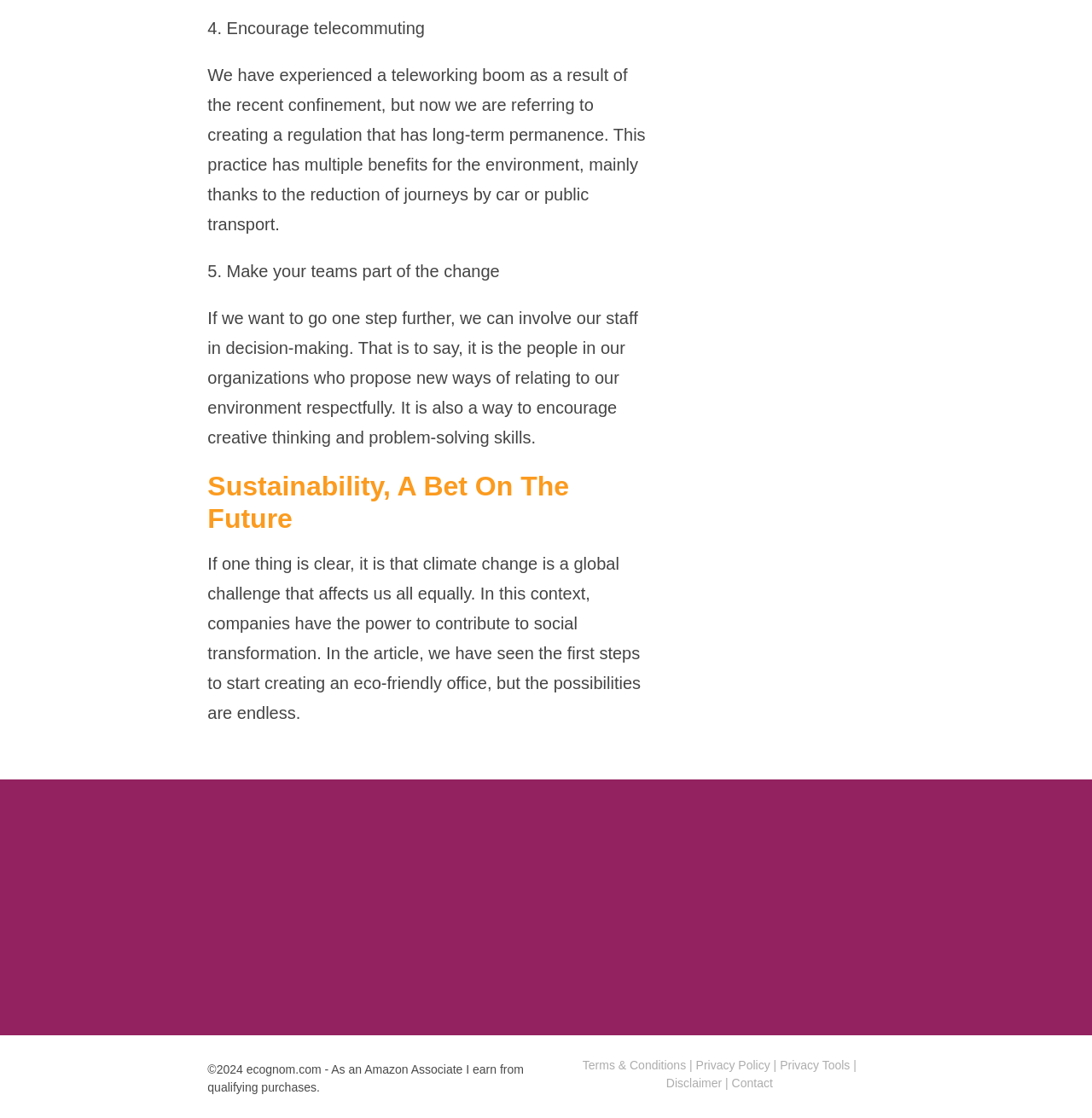Locate the bounding box coordinates of the UI element described by: "Privacy Tools". The bounding box coordinates should consist of four float numbers between 0 and 1, i.e., [left, top, right, bottom].

[0.714, 0.946, 0.778, 0.958]